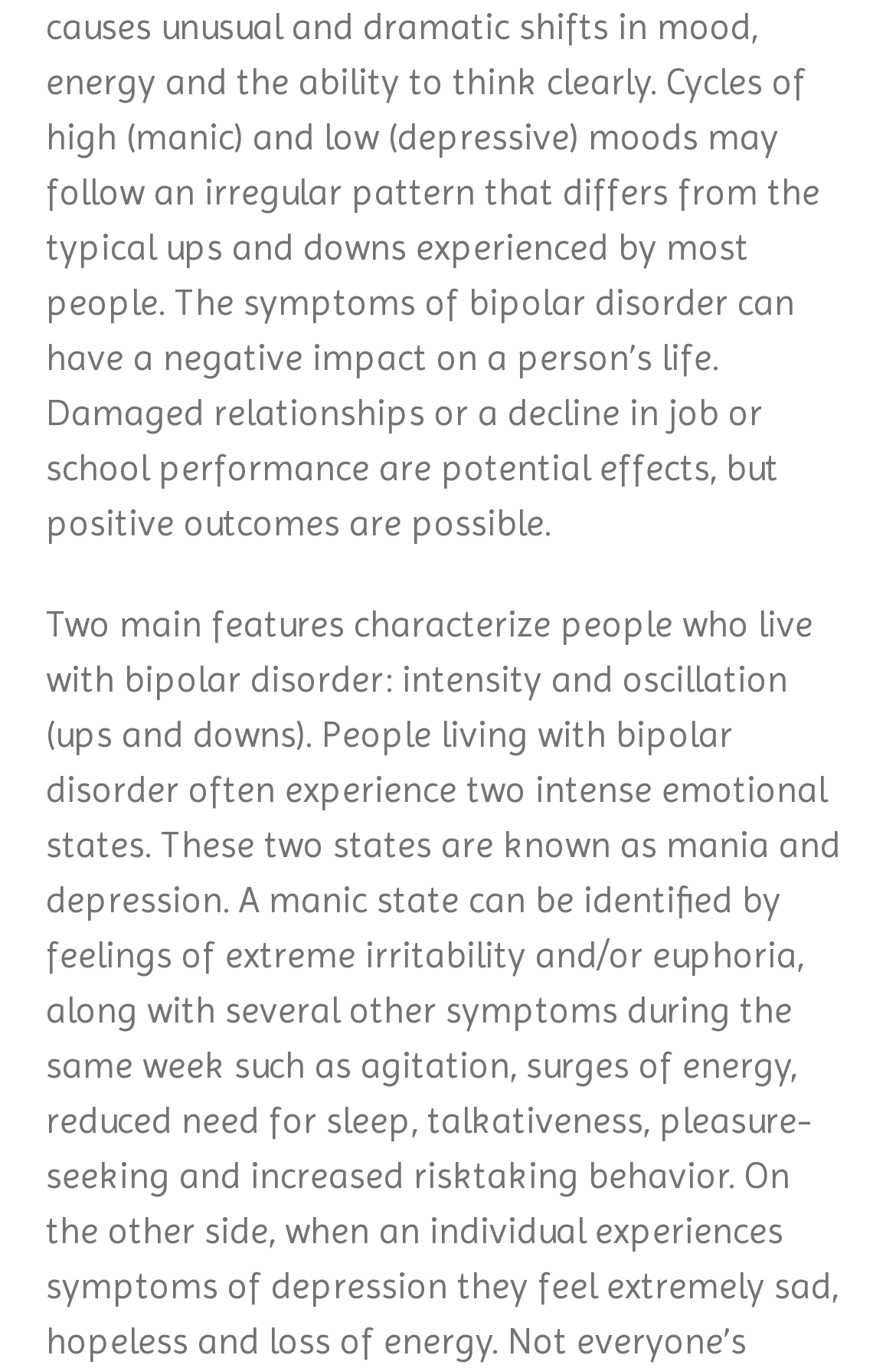Using the provided description Caps and Cards, find the bounding box coordinates for the UI element. Provide the coordinates in (top-left x, top-left y, bottom-right x, bottom-right y) format, ensuring all values are between 0 and 1.

None